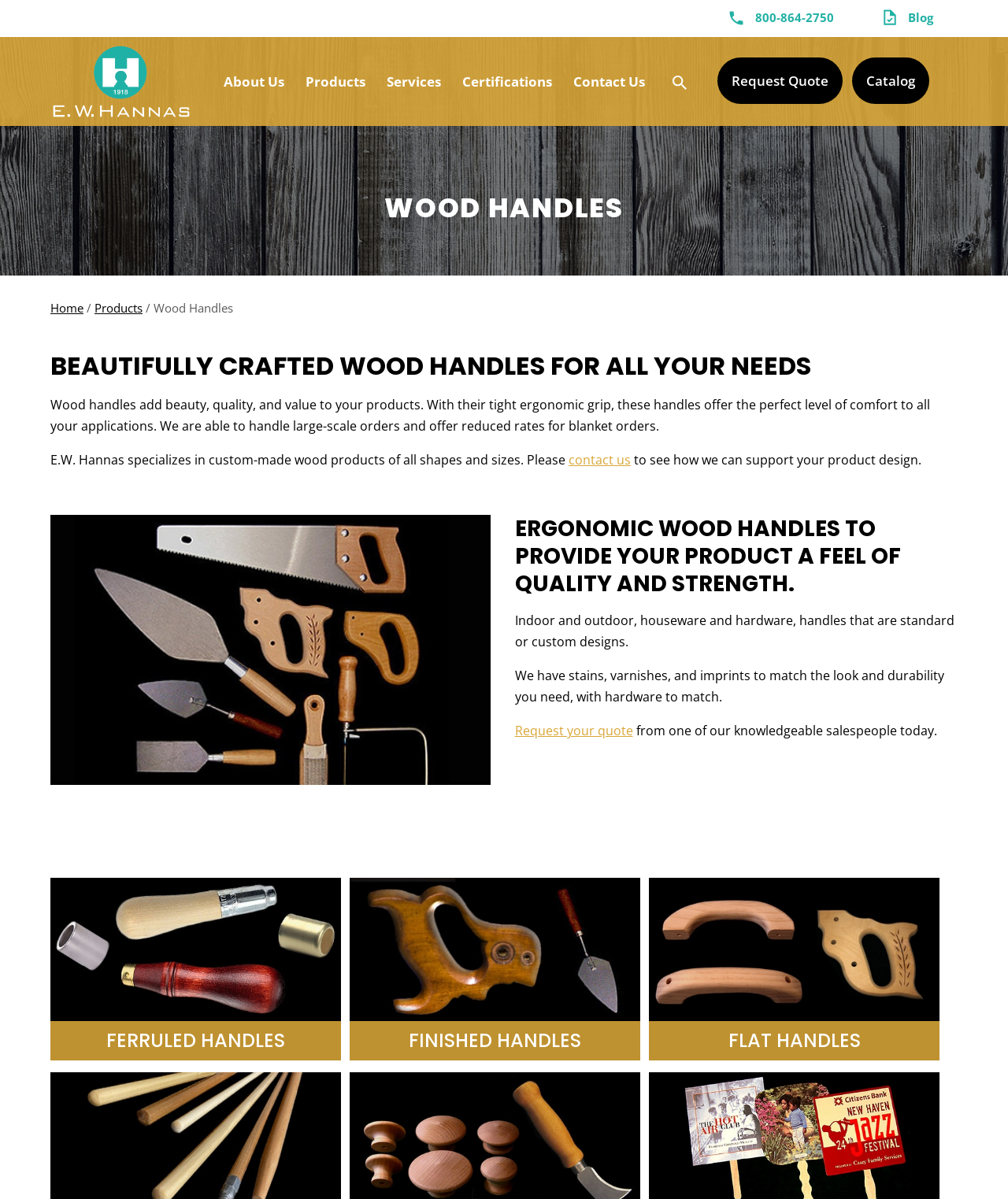Given the element description, predict the bounding box coordinates in the format (top-left x, top-left y, bottom-right x, bottom-right y), using floating point numbers between 0 and 1: Blog

[0.875, 0.008, 0.926, 0.022]